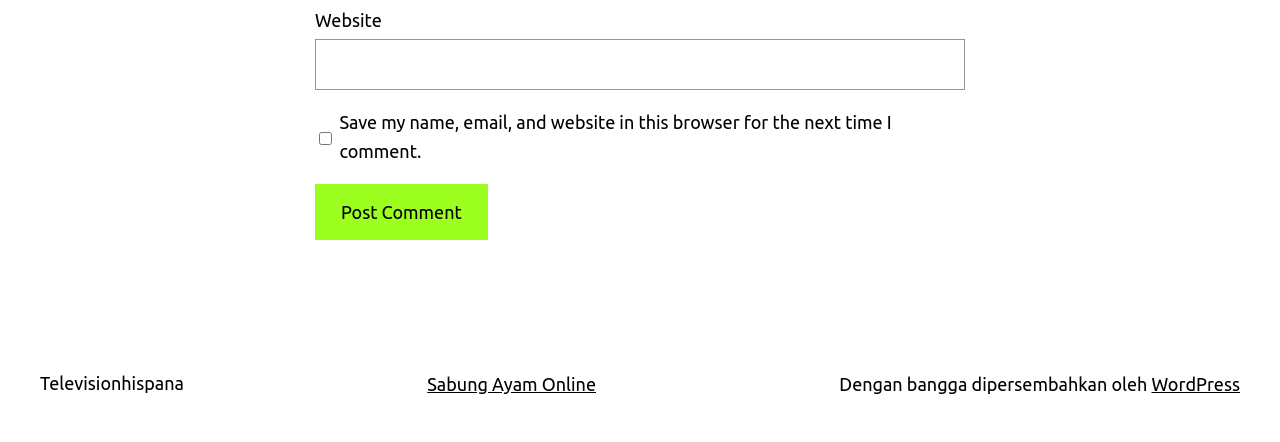Please provide a short answer using a single word or phrase for the question:
What is the text above the textbox?

Website